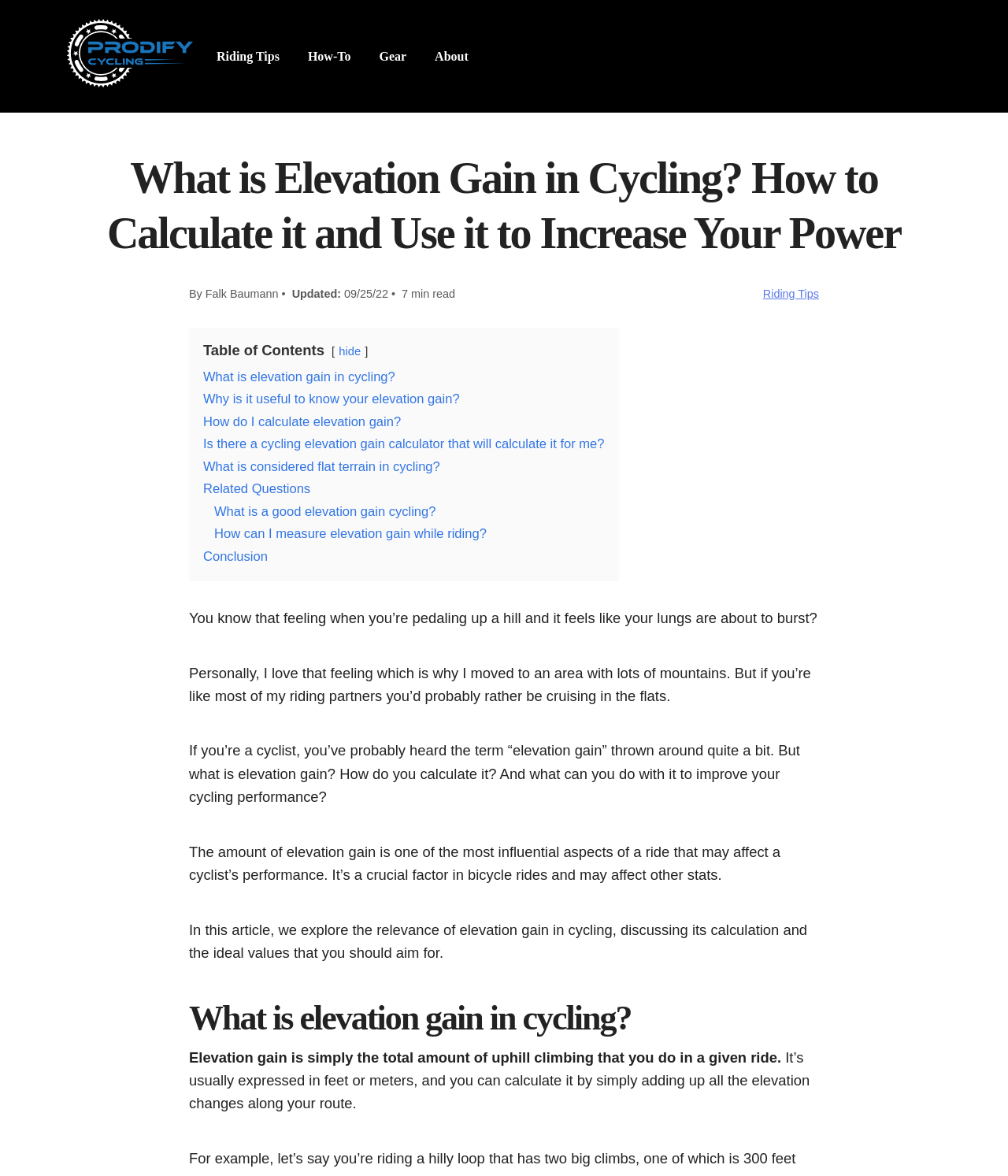Please identify the bounding box coordinates of the clickable element to fulfill the following instruction: "Read the article about 'What is elevation gain in cycling?'". The coordinates should be four float numbers between 0 and 1, i.e., [left, top, right, bottom].

[0.202, 0.314, 0.392, 0.327]